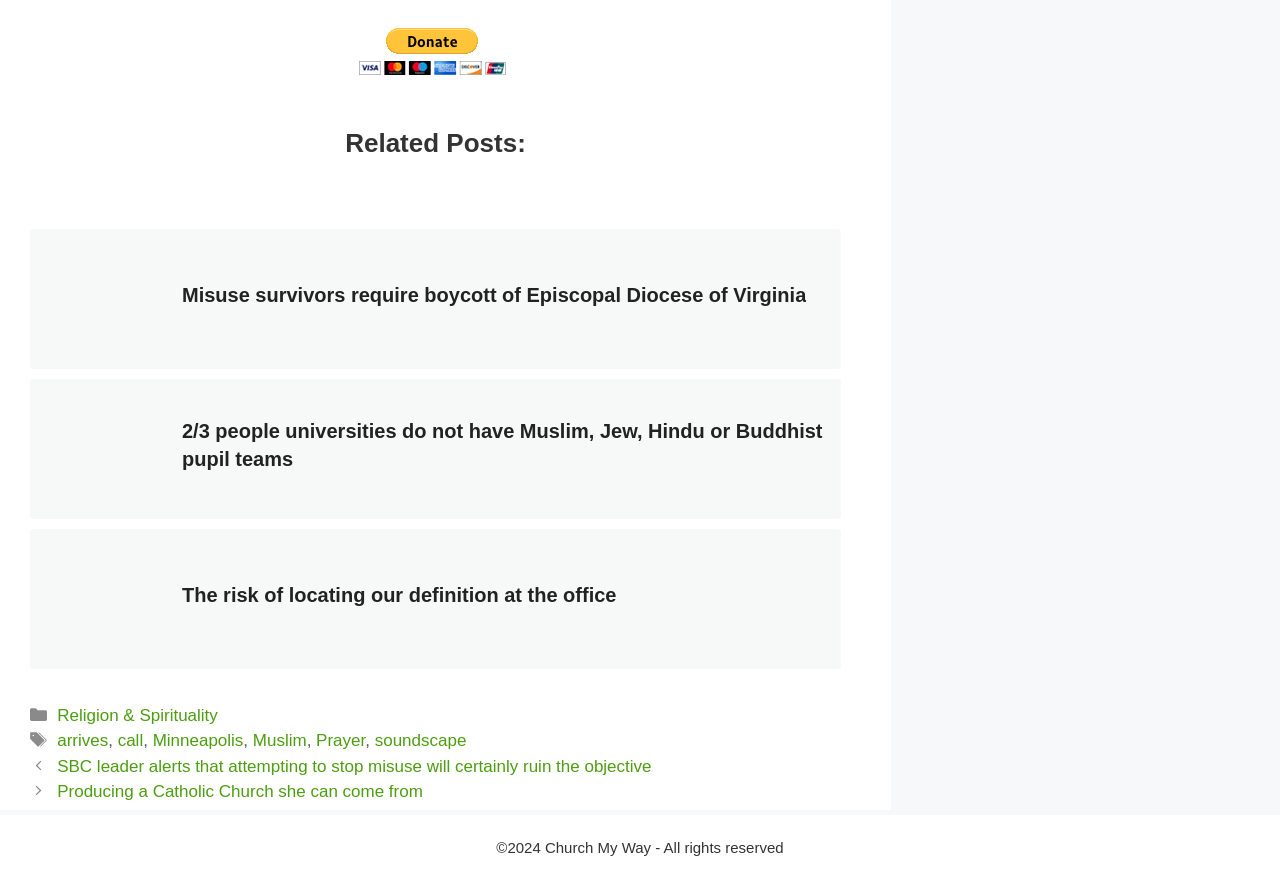Identify the bounding box coordinates of the clickable region to carry out the given instruction: "Explore the 'Entertainment' category".

None